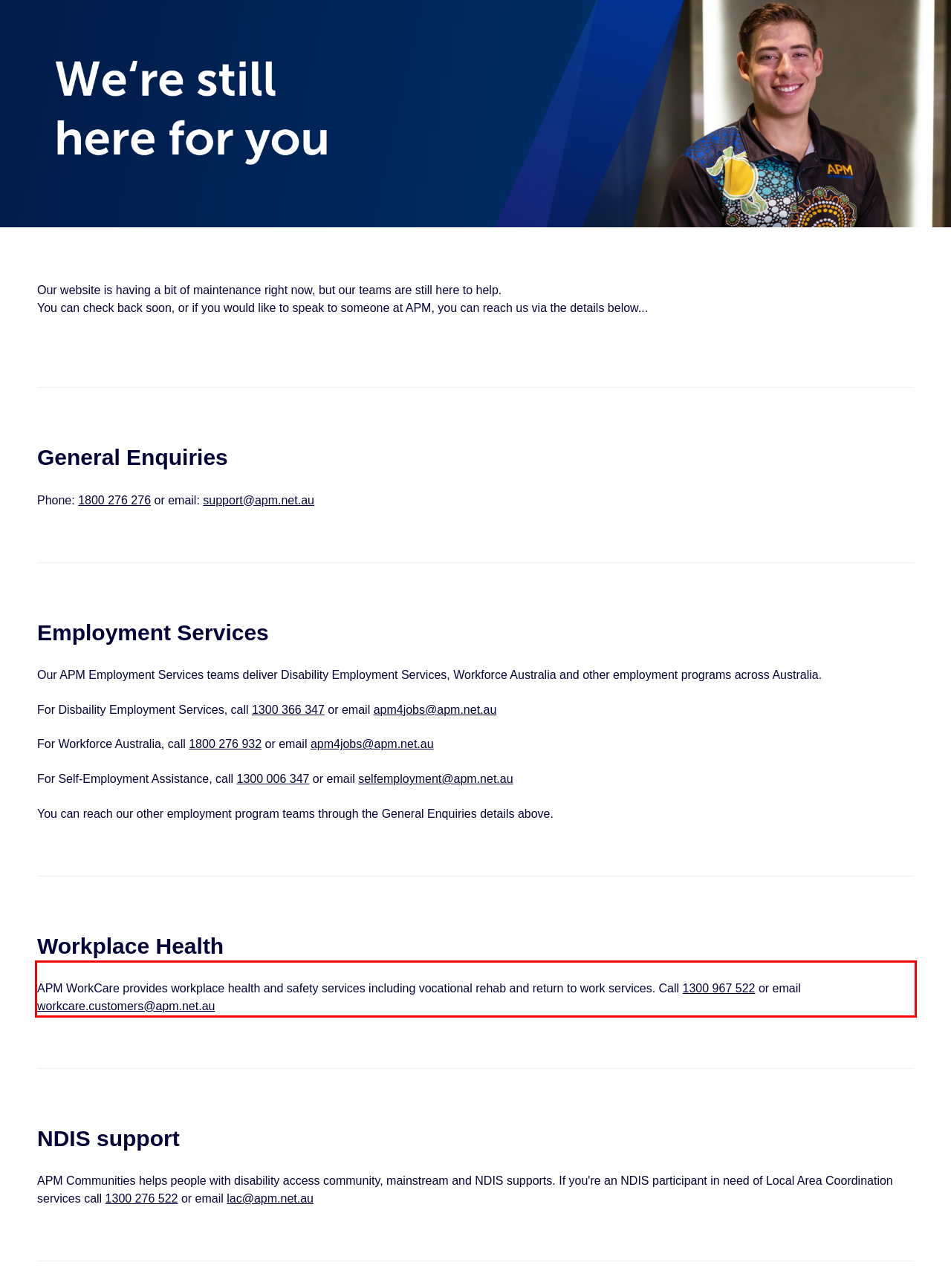Examine the screenshot of the webpage, locate the red bounding box, and perform OCR to extract the text contained within it.

APM WorkCare provides workplace health and safety services including vocational rehab and return to work services. Call 1300 967 522 or email workcare.customers@apm.net.au